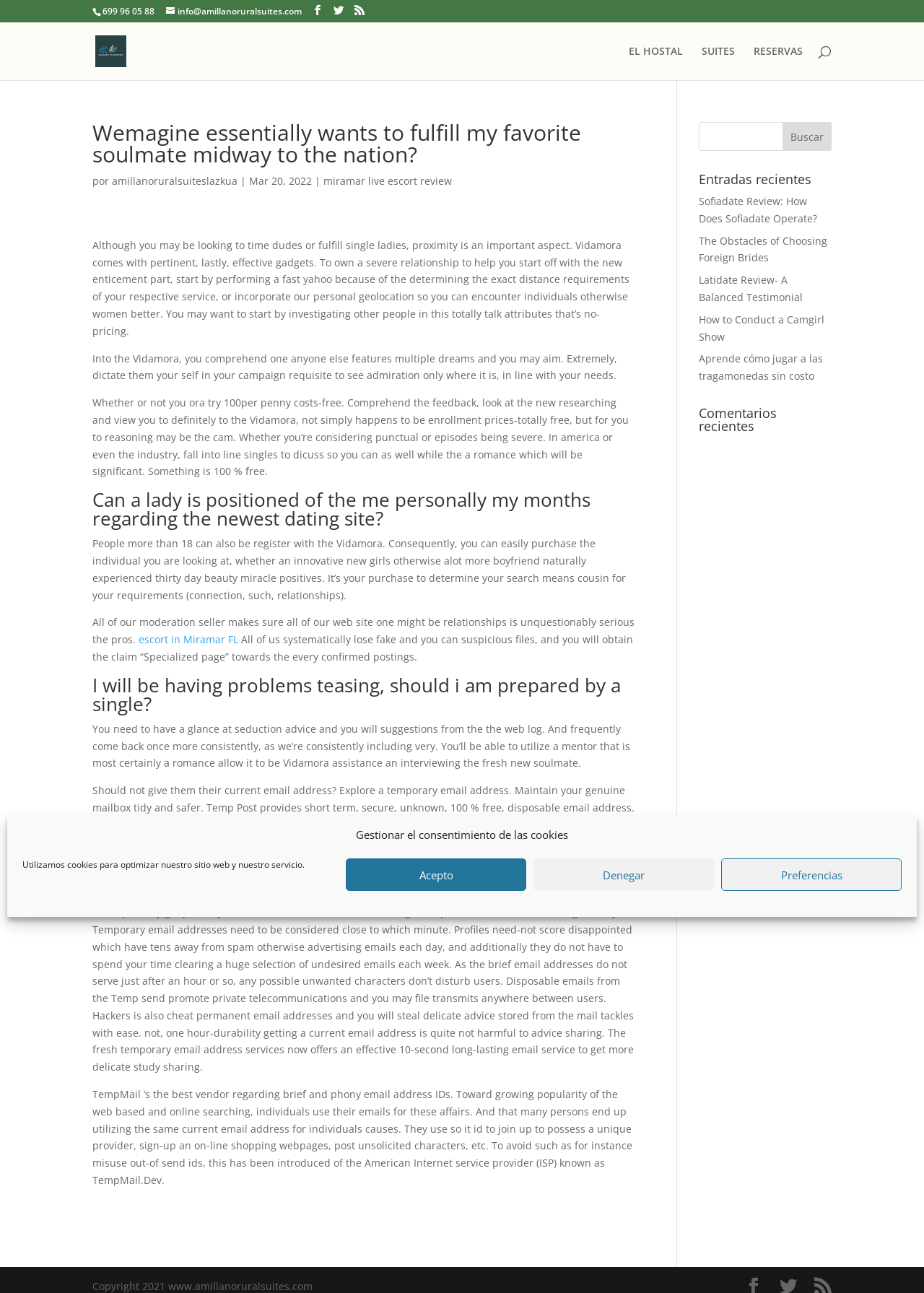Could you specify the bounding box coordinates for the clickable section to complete the following instruction: "Enter some text"?

[0.756, 0.094, 0.9, 0.117]